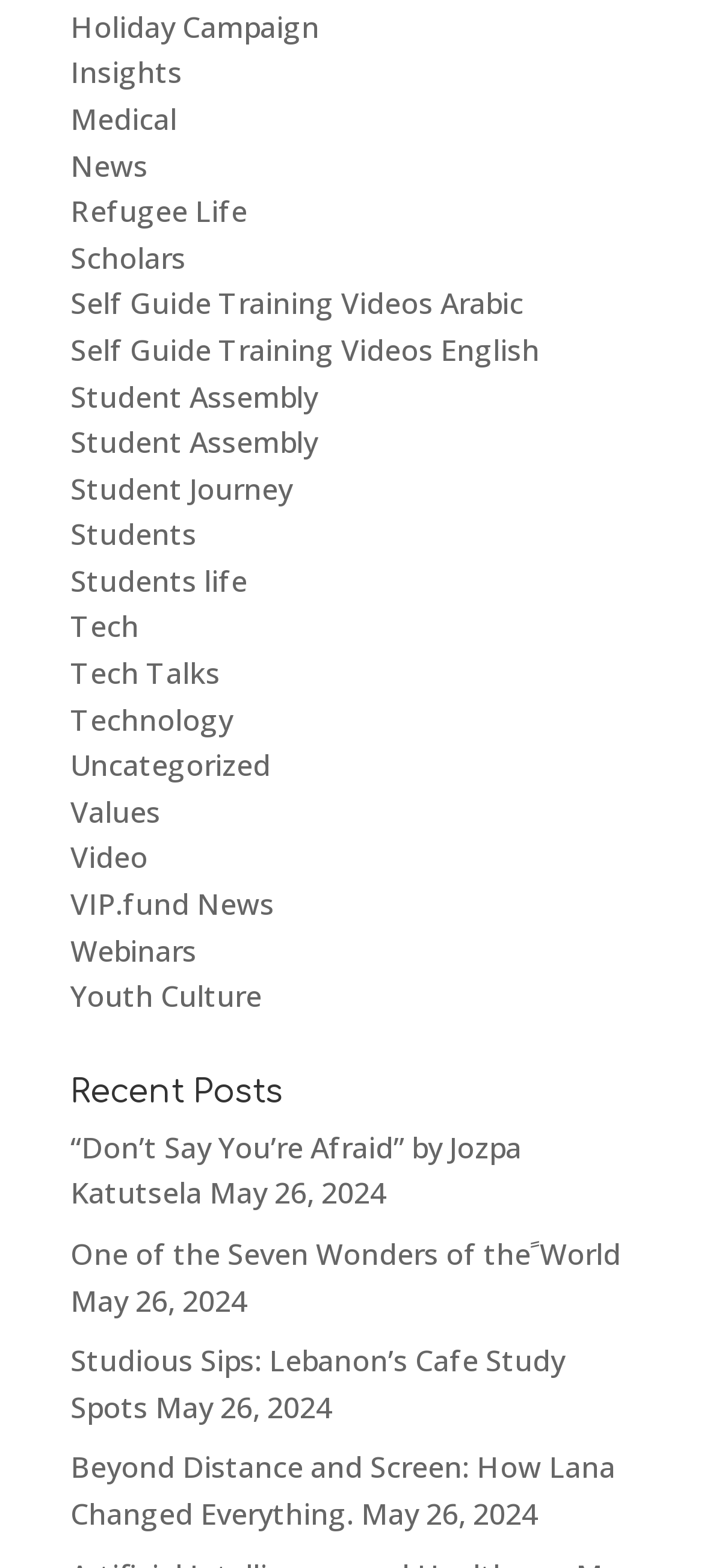Give a concise answer of one word or phrase to the question: 
How many 'Student' related links are there?

3